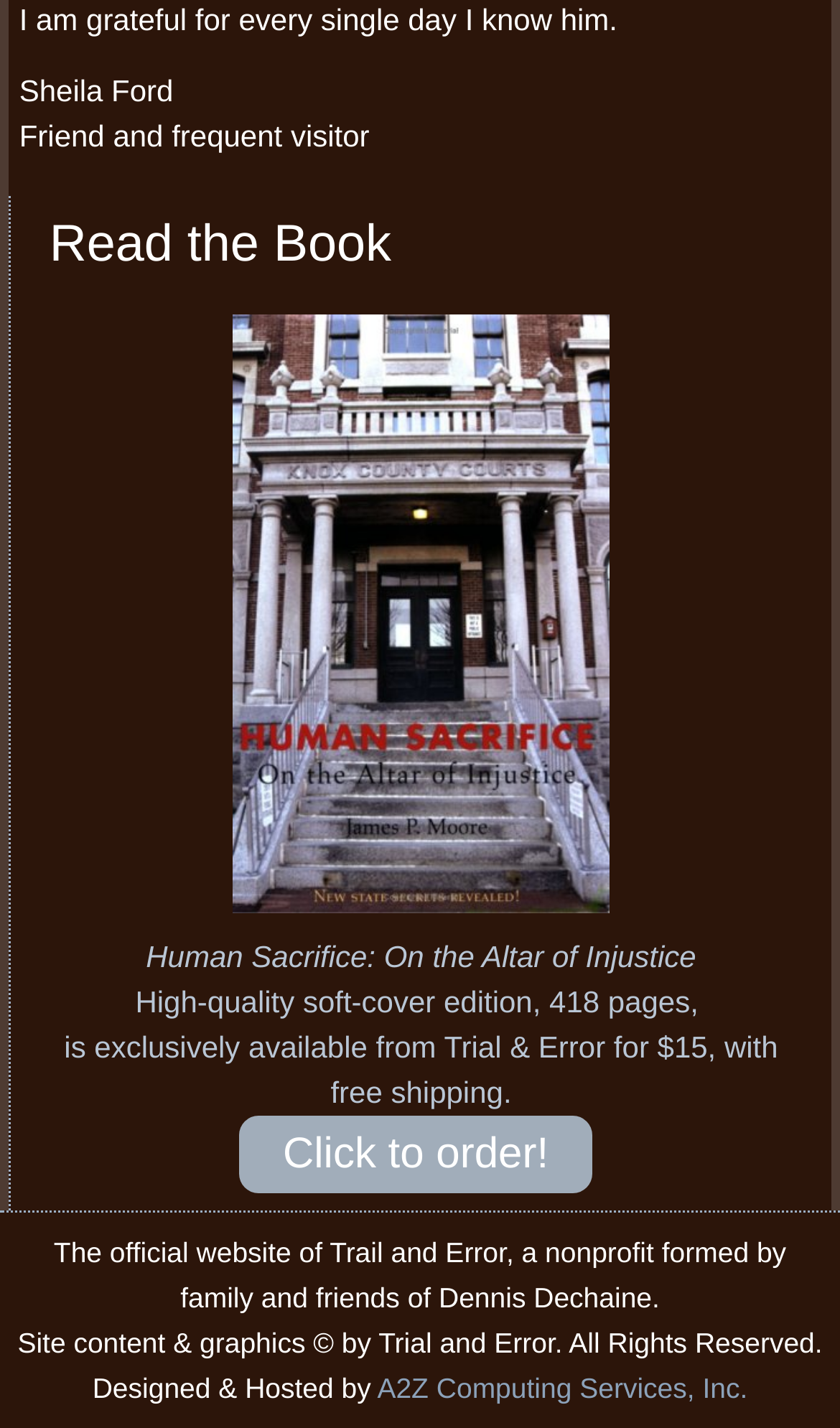Please give a succinct answer to the question in one word or phrase:
What is the name of the book?

Human Sacrifice: On the Altar of Injustice